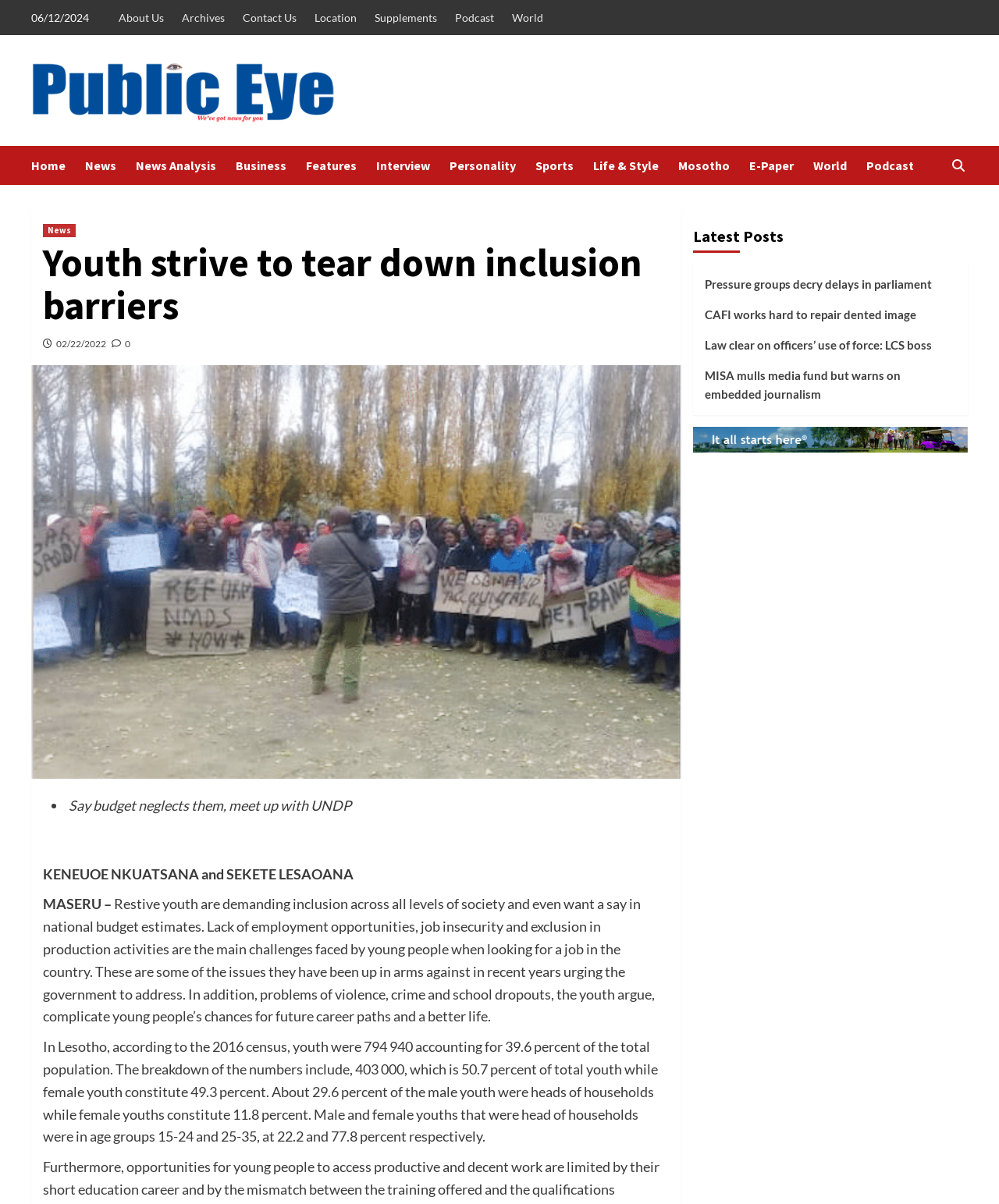Please look at the image and answer the question with a detailed explanation: What is the name of the academy mentioned in the article?

I found the name of the academy mentioned in the article by reading the text 'l'Académie des musiques intemporelles' which is located in the section 'Latest Posts' at the bottom of the page.